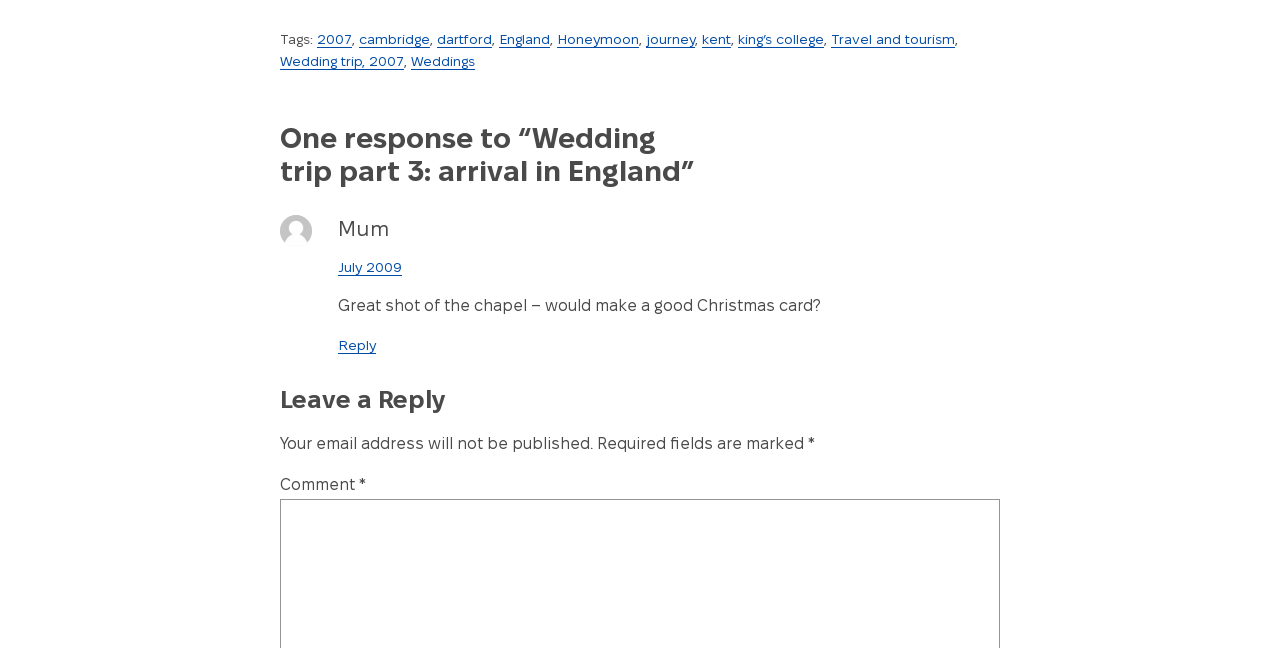Find the bounding box coordinates of the clickable area that will achieve the following instruction: "Click on the 'Wedding trip, 2007' link".

[0.219, 0.086, 0.316, 0.106]